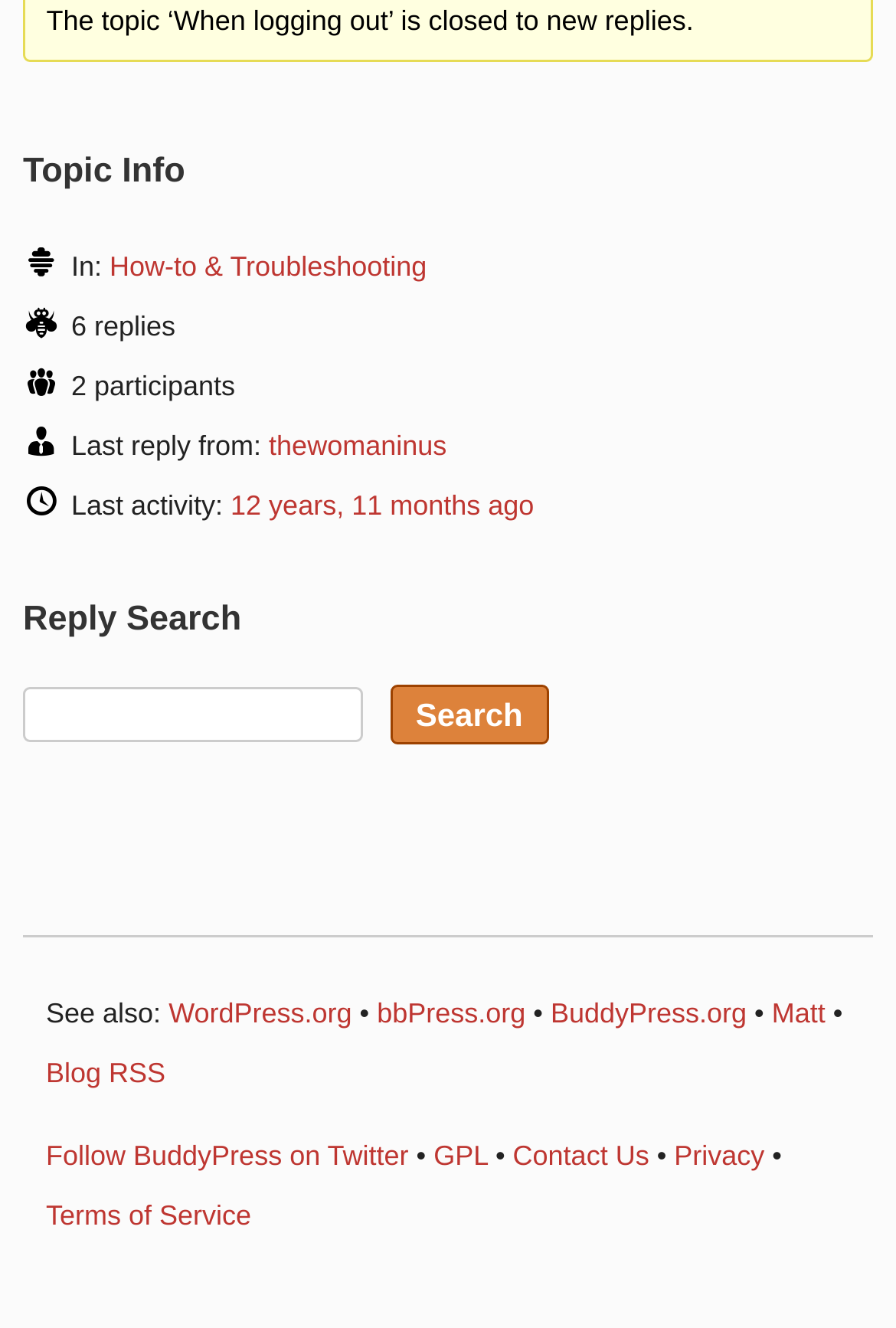Who was the last person to reply?
Kindly offer a comprehensive and detailed response to the question.

The last person to reply can be determined by looking at the link element with the text 'thewomaninus' which is located below the 'Last reply from:' text.